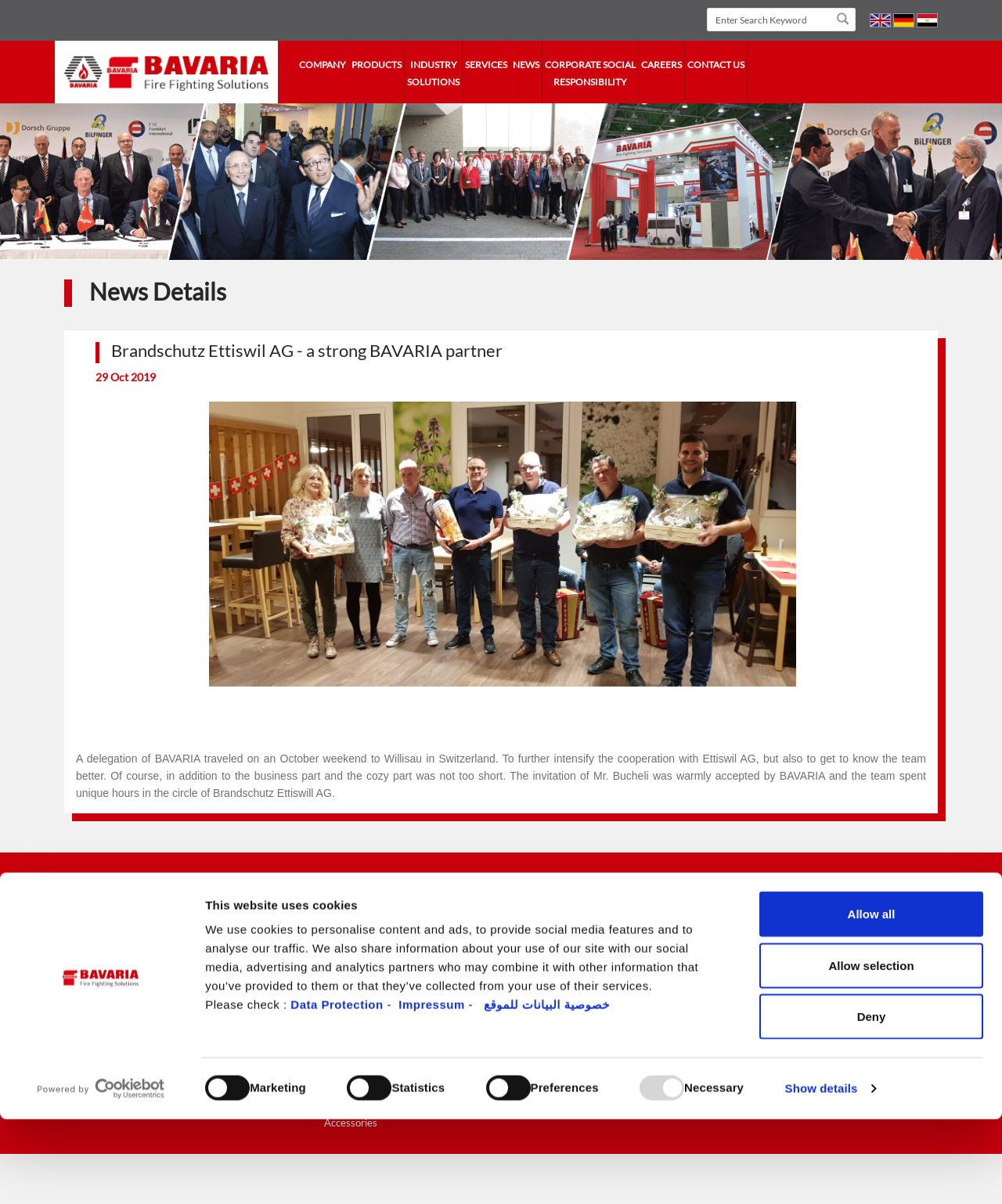Highlight the bounding box coordinates of the element that should be clicked to carry out the following instruction: "Click the 'Allow selection' button". The coordinates must be given as four float numbers ranging from 0 to 1, i.e., [left, top, right, bottom].

[0.758, 0.686, 0.981, 0.723]